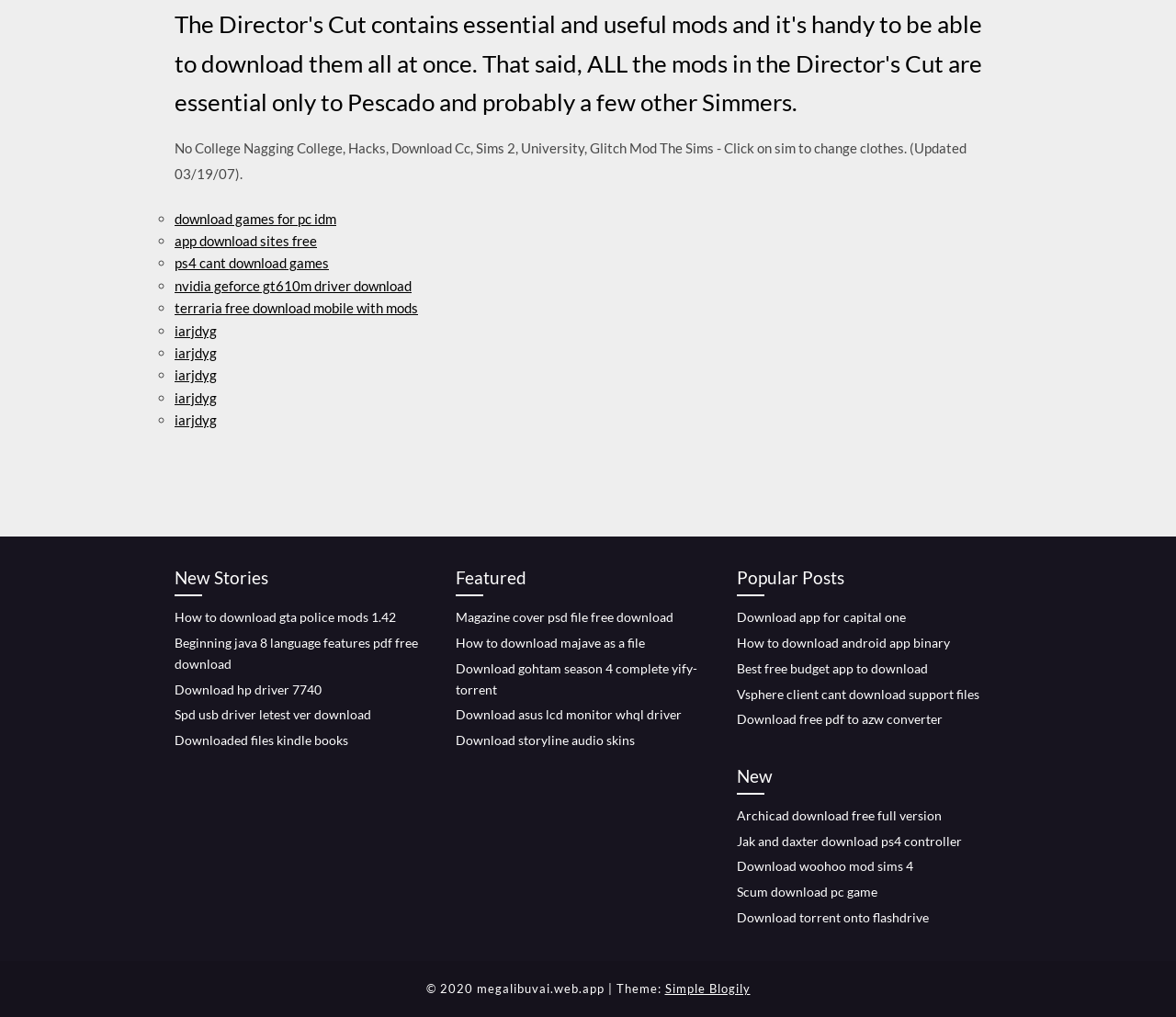Could you specify the bounding box coordinates for the clickable section to complete the following instruction: "Click on 'Download app for capital one'"?

[0.627, 0.599, 0.77, 0.614]